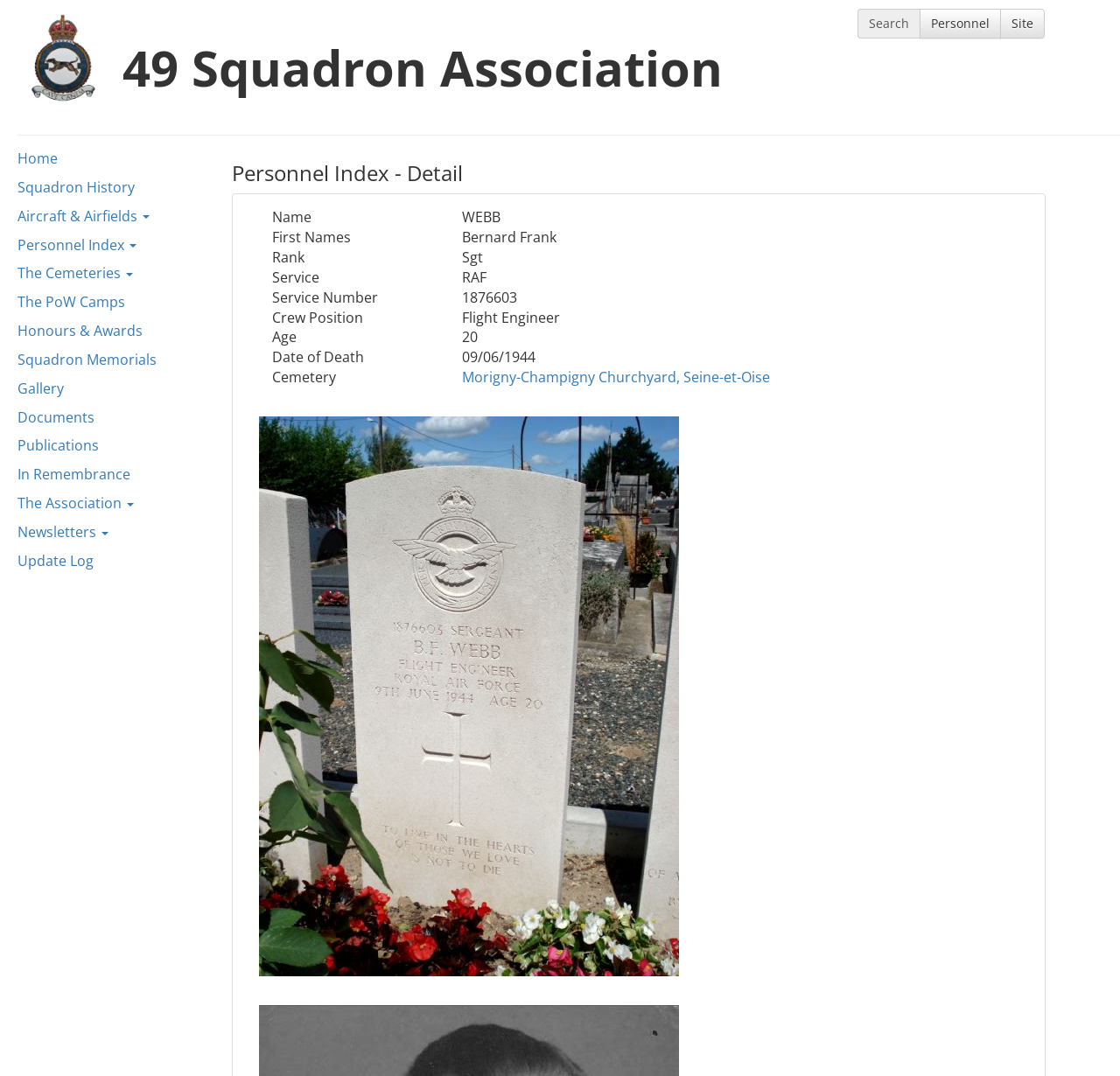What is the rank of the person?
Look at the screenshot and provide an in-depth answer.

I found the answer by looking at the 'Rank' field on the webpage, which is located below the 'Personnel Index - Detail' heading. The value of this field is 'Sgt'.